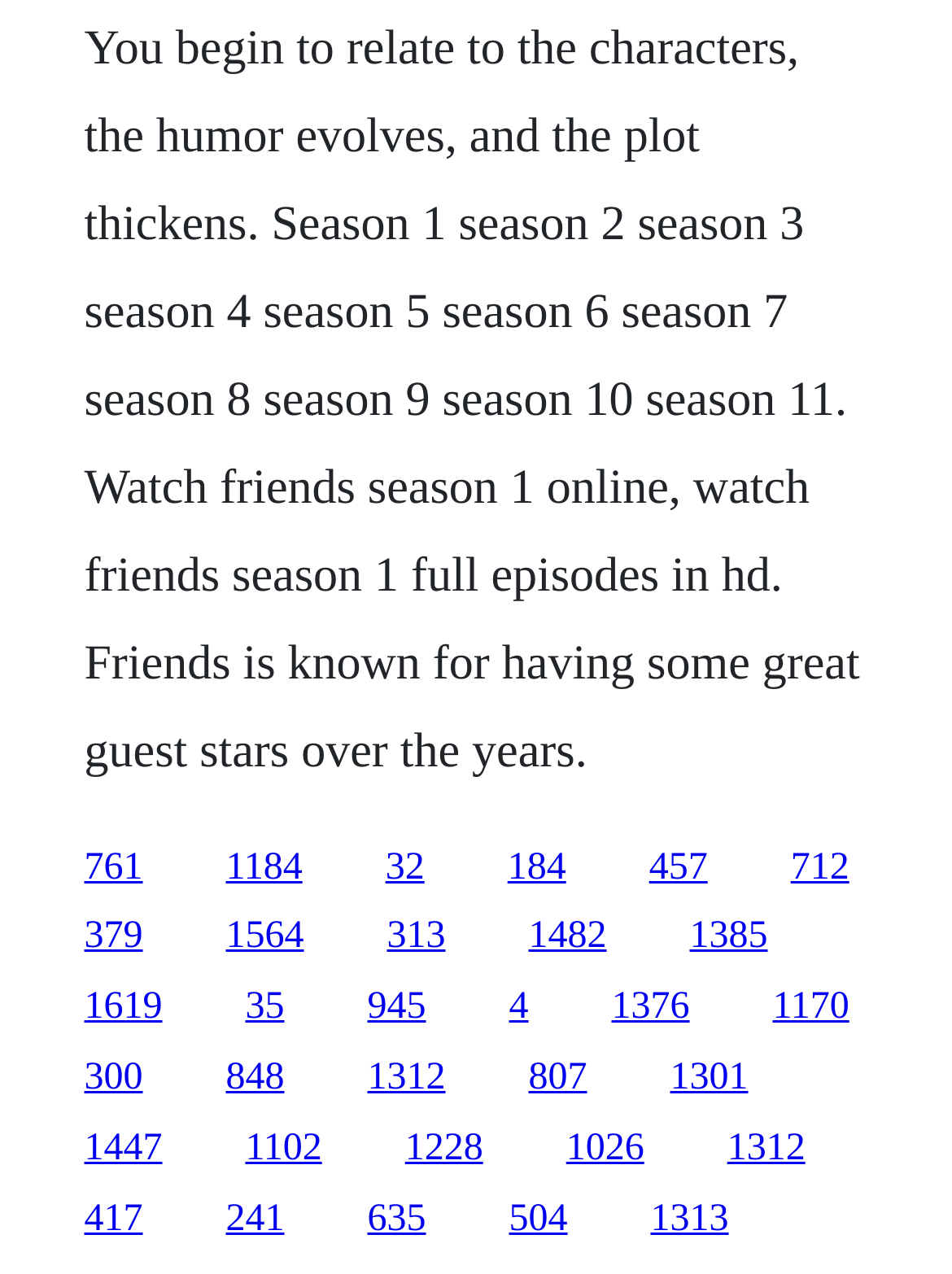Can you pinpoint the bounding box coordinates for the clickable element required for this instruction: "Visit Dr. Mourad Sadji's profile"? The coordinates should be four float numbers between 0 and 1, i.e., [left, top, right, bottom].

None